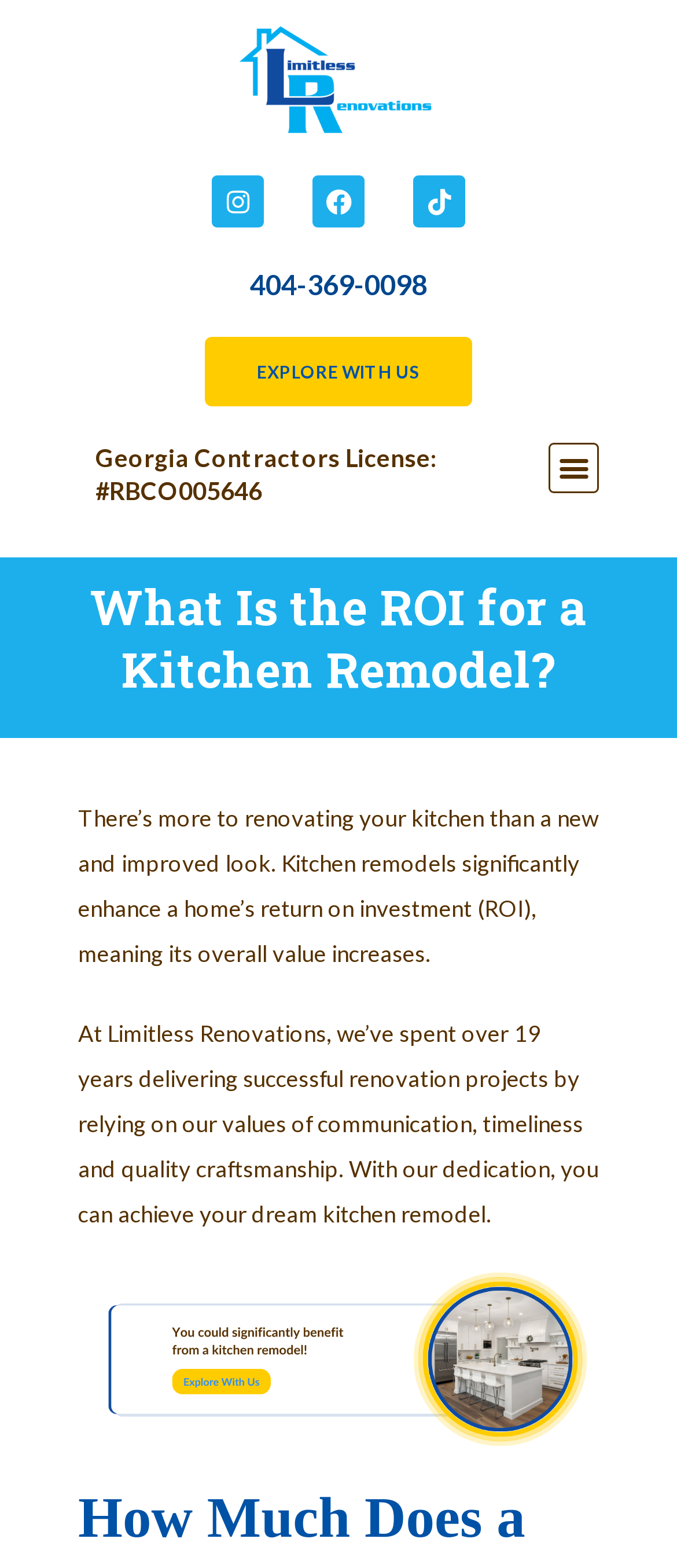Determine the bounding box of the UI element mentioned here: "404-369-0098". The coordinates must be in the format [left, top, right, bottom] with values ranging from 0 to 1.

[0.369, 0.171, 0.631, 0.192]